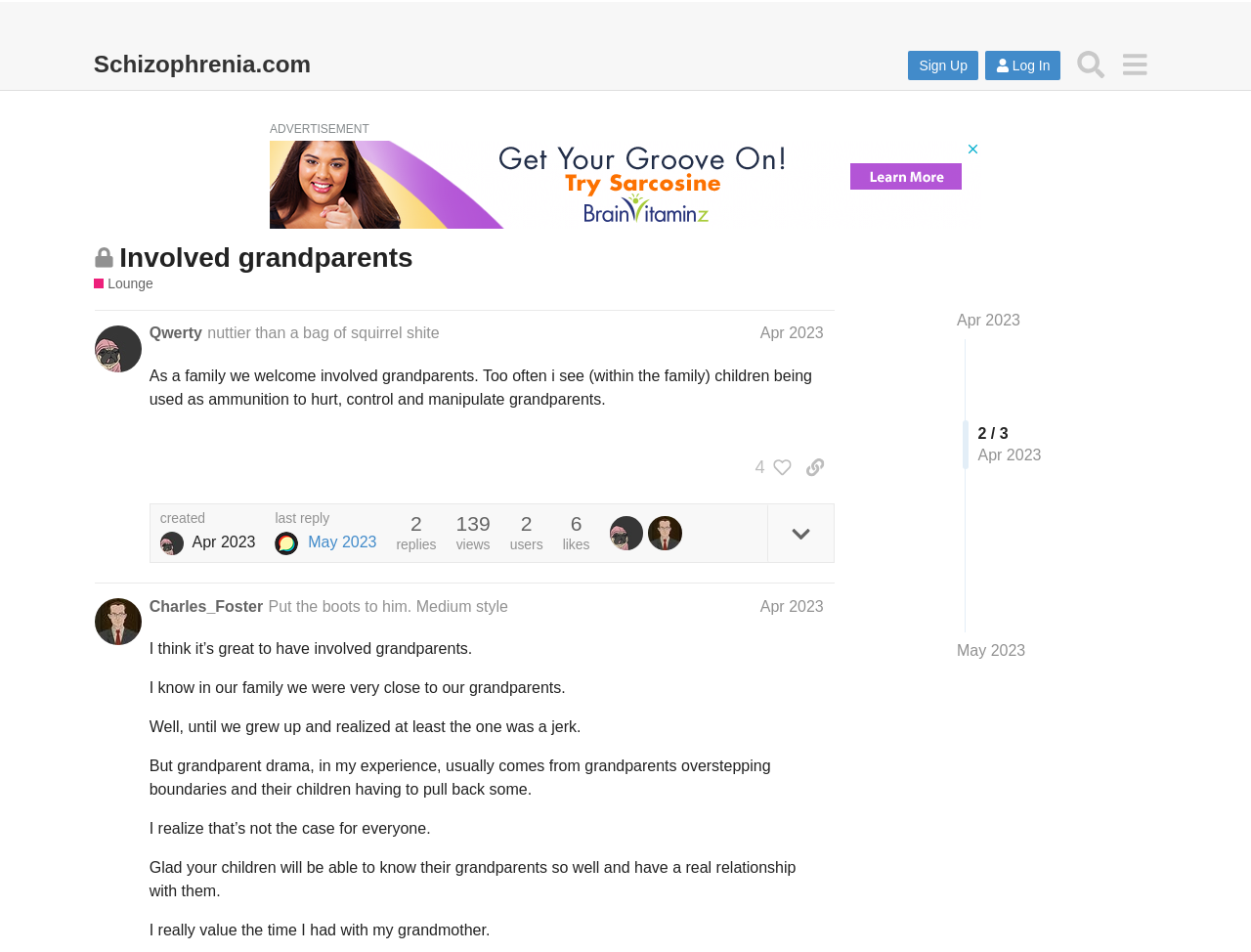Could you locate the bounding box coordinates for the section that should be clicked to accomplish this task: "Read the latest furniture industry news".

None